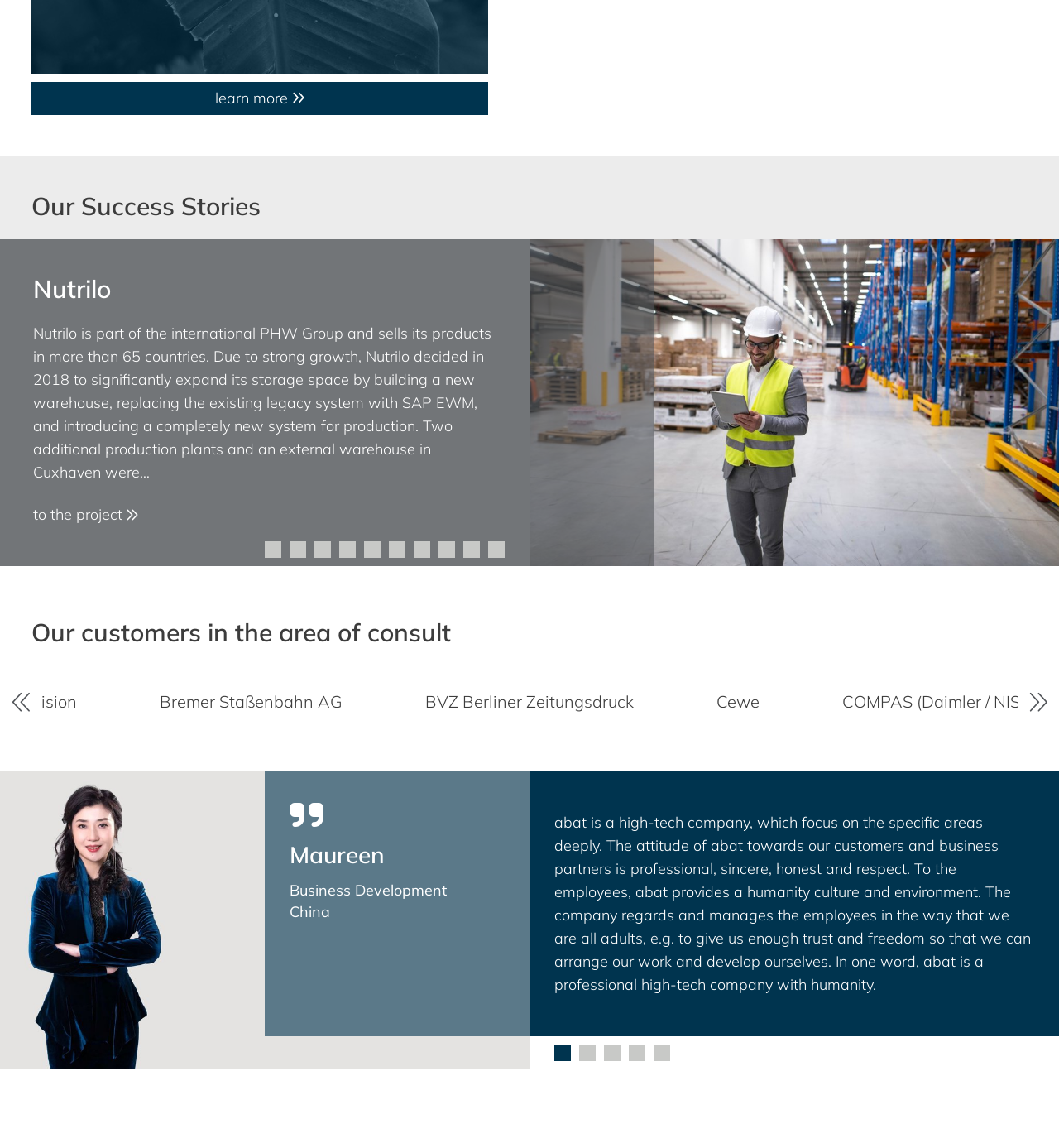Observe the image and answer the following question in detail: How many tabs are in the second tablist?

The second tablist element has 5 tabs, labeled from '1 of 5' to '5 of 5', each controlling a different slick-slide element.